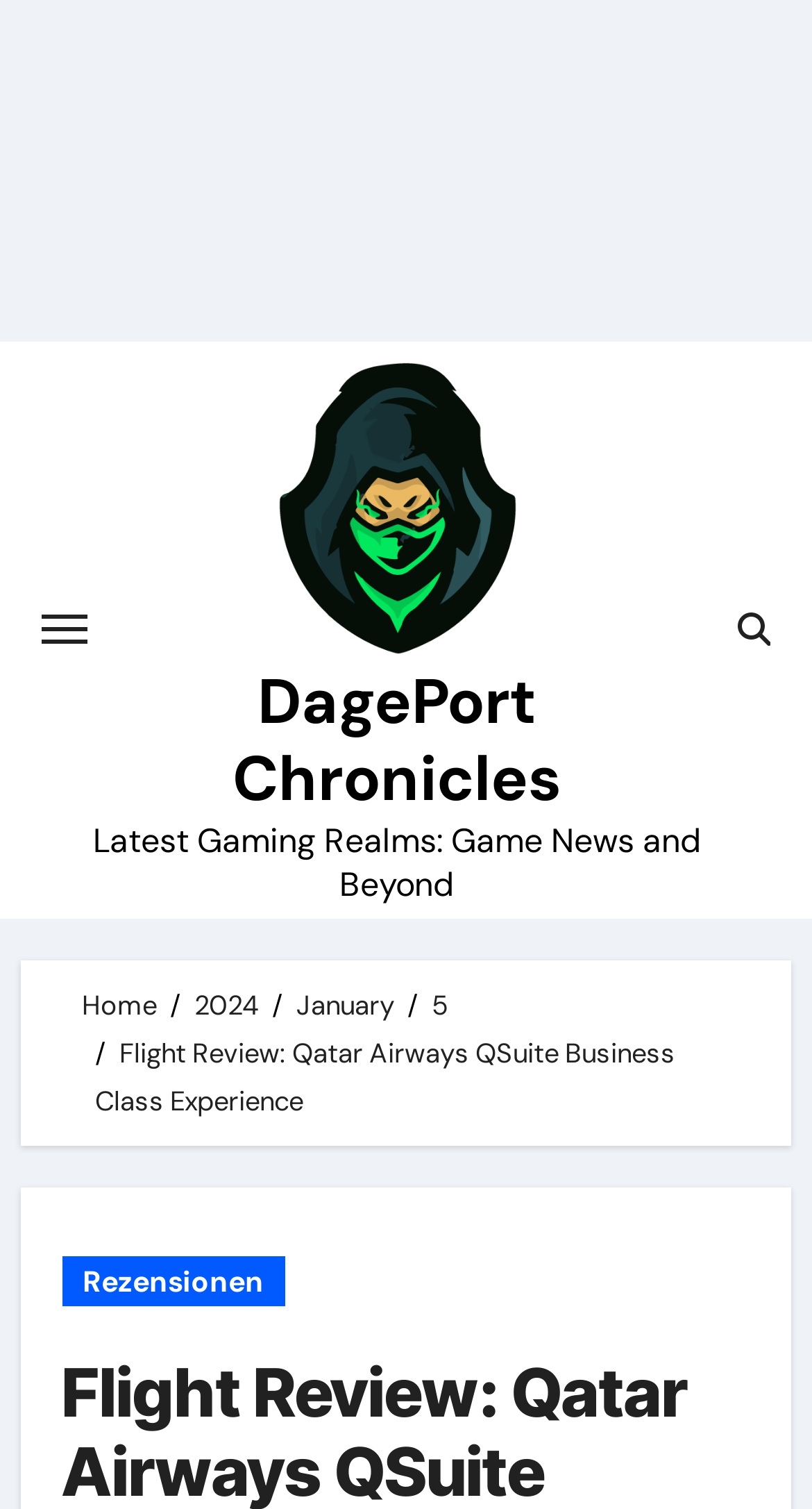Determine the bounding box coordinates of the element that should be clicked to execute the following command: "Read reviews".

[0.076, 0.832, 0.351, 0.865]